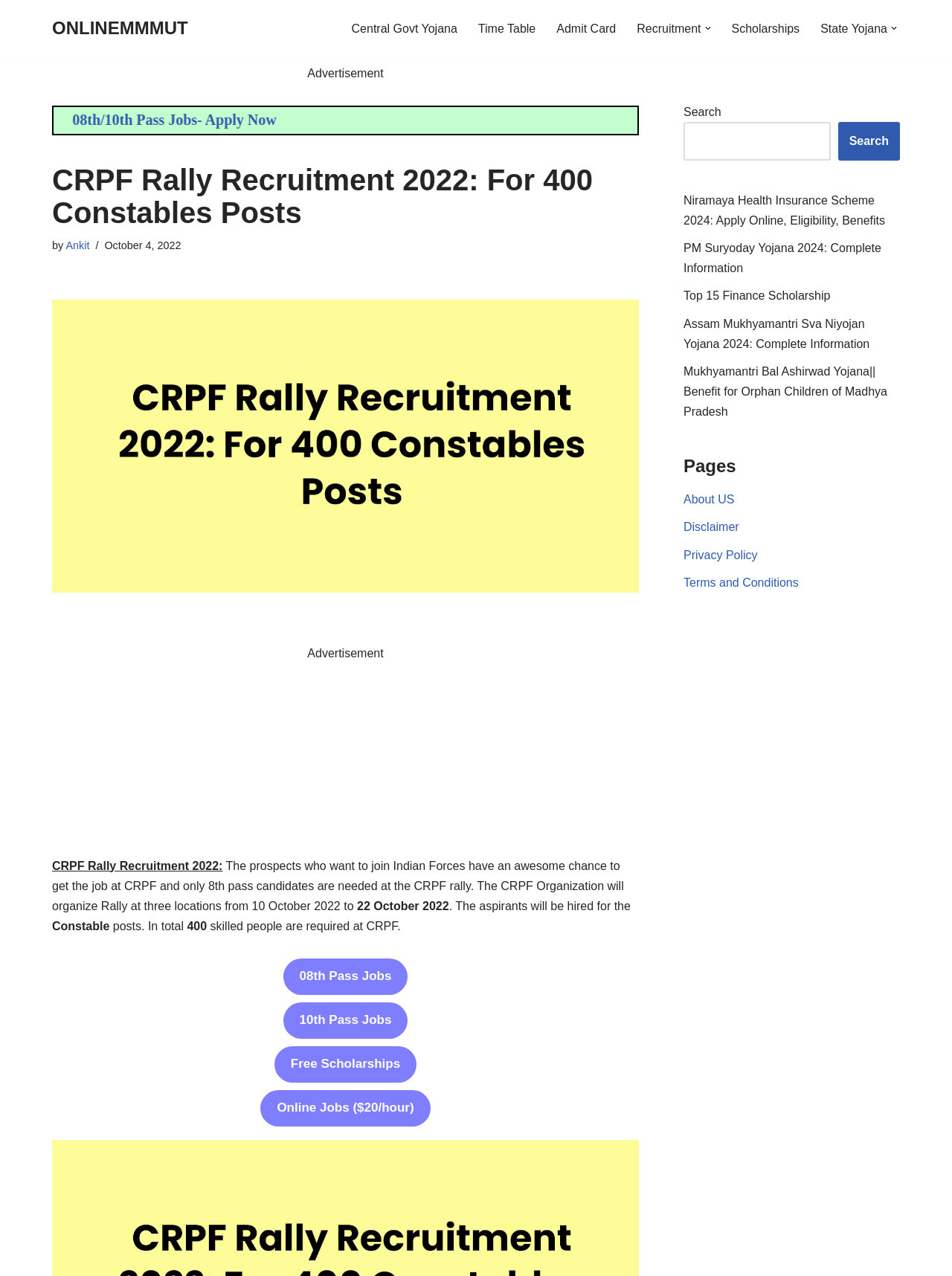Create an elaborate caption that covers all aspects of the webpage.

The webpage is about CRPF Rally Recruitment 2022, specifically for 400 Constable posts. At the top, there is a navigation menu with links to various sections, including Central Govt Yojana, Time Table, Admit Card, Recruitment, Scholarships, and State Yojana. Below the navigation menu, there is a heading that reads "CRPF Rally Recruitment 2022: For 400 Constables Posts" followed by the author's name, "Ankit", and the date "October 4, 2022".

The main content of the webpage is divided into two sections. The first section provides information about the CRPF Rally Recruitment, stating that 8th pass candidates are eligible to apply and that the recruitment process will take place at three locations from October 10 to 22, 2022. The section also mentions that 400 skilled people are required for the Constable posts.

The second section appears to be a list of related links, including "08th Pass Jobs", "10th Pass Jobs", "Free Scholarships", and "Online Jobs ($20/hour)". Each link has a corresponding button.

On the right side of the webpage, there is a complementary section that contains a search bar, followed by a list of links to various articles, including "Niramaya Health Insurance Scheme 2024", "PM Suryoday Yojana 2024", and "Top 15 Finance Scholarship". Below the list of links, there are links to "Pages", "About US", "Disclaimer", "Privacy Policy", and "Terms and Conditions".